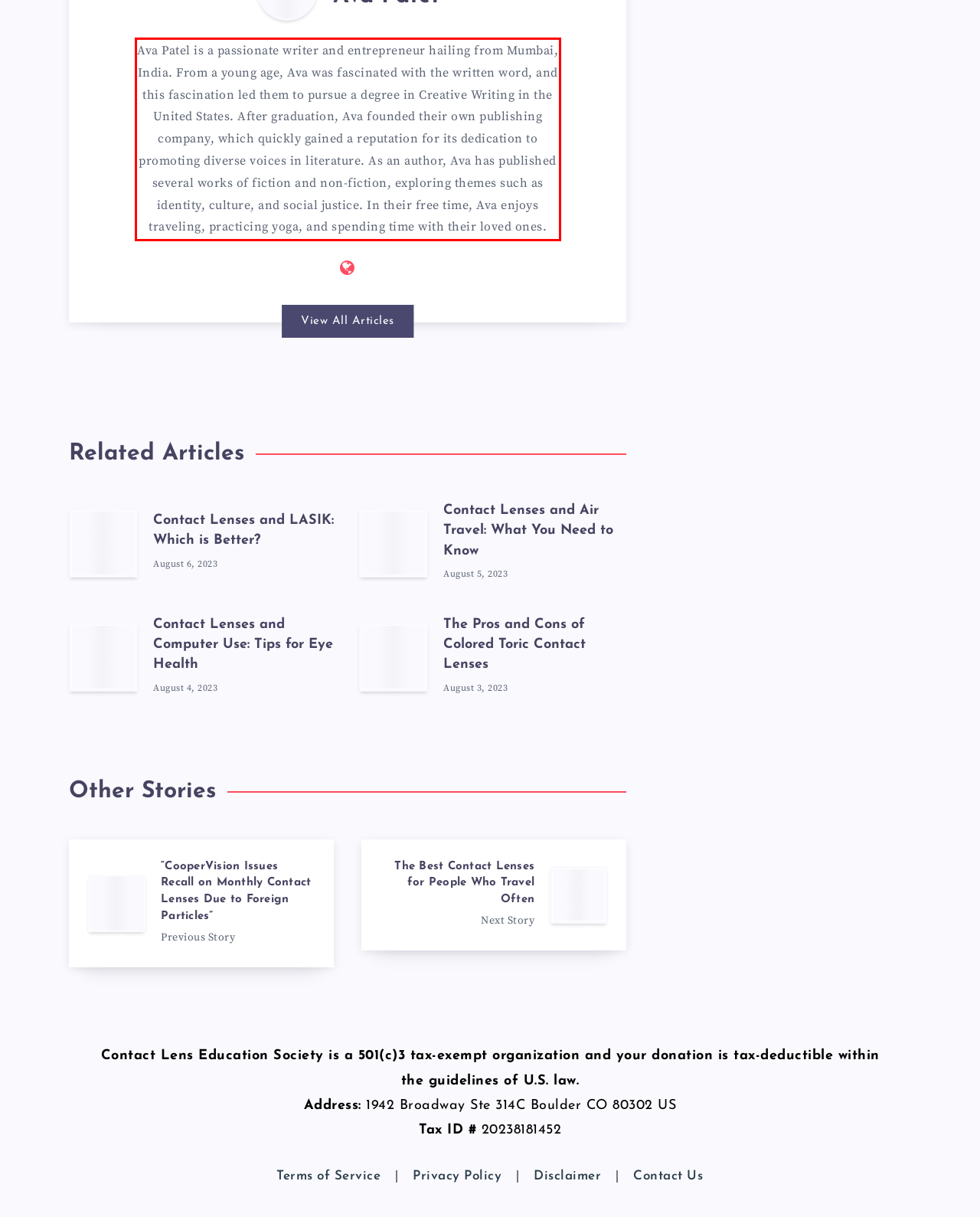From the screenshot of the webpage, locate the red bounding box and extract the text contained within that area.

Ava Patel is a passionate writer and entrepreneur hailing from Mumbai, India. From a young age, Ava was fascinated with the written word, and this fascination led them to pursue a degree in Creative Writing in the United States. After graduation, Ava founded their own publishing company, which quickly gained a reputation for its dedication to promoting diverse voices in literature. As an author, Ava has published several works of fiction and non-fiction, exploring themes such as identity, culture, and social justice. In their free time, Ava enjoys traveling, practicing yoga, and spending time with their loved ones.